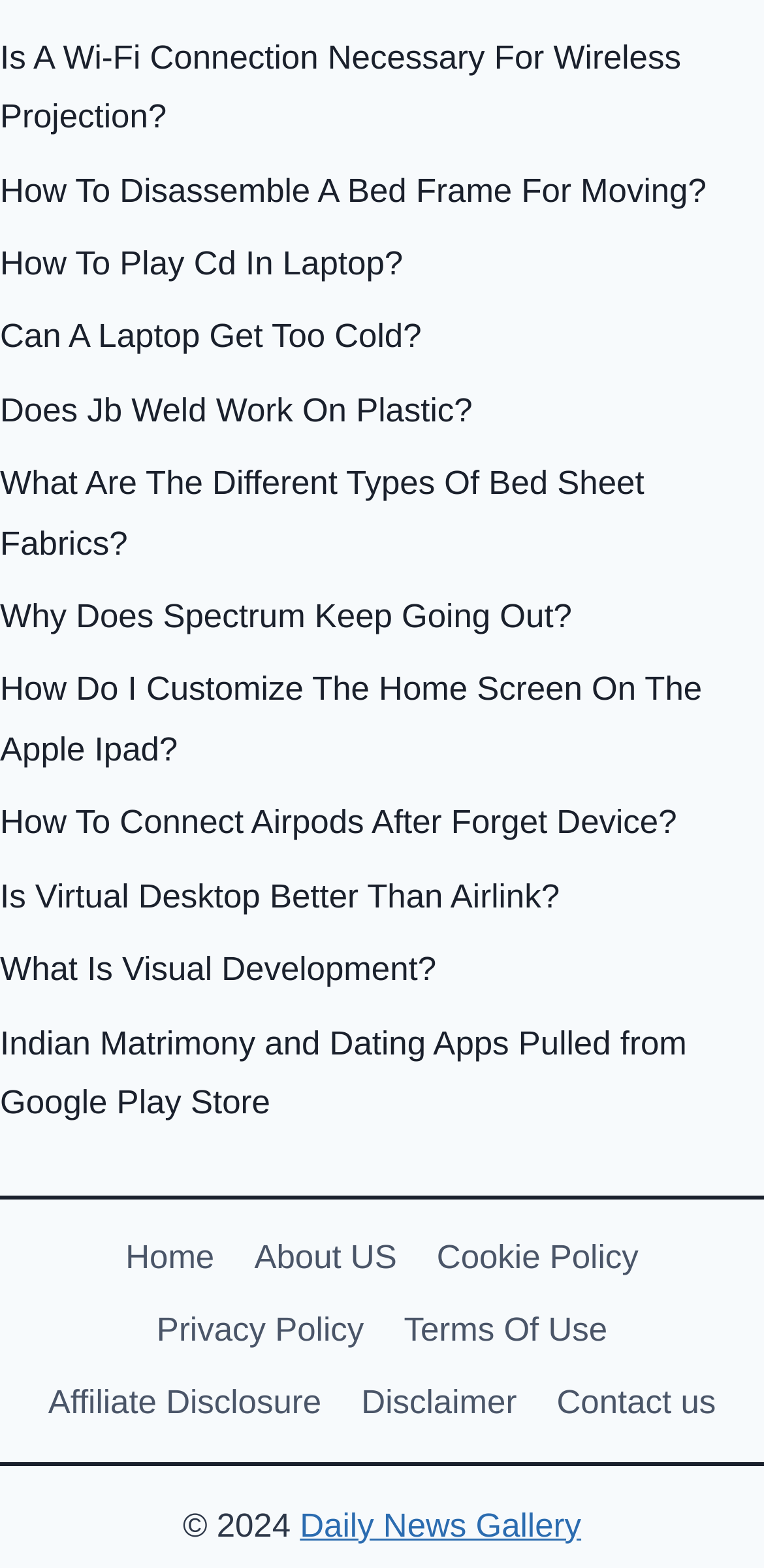Show the bounding box coordinates for the element that needs to be clicked to execute the following instruction: "Read about Is A Wi-Fi Connection Necessary For Wireless Projection?". Provide the coordinates in the form of four float numbers between 0 and 1, i.e., [left, top, right, bottom].

[0.0, 0.024, 0.891, 0.086]